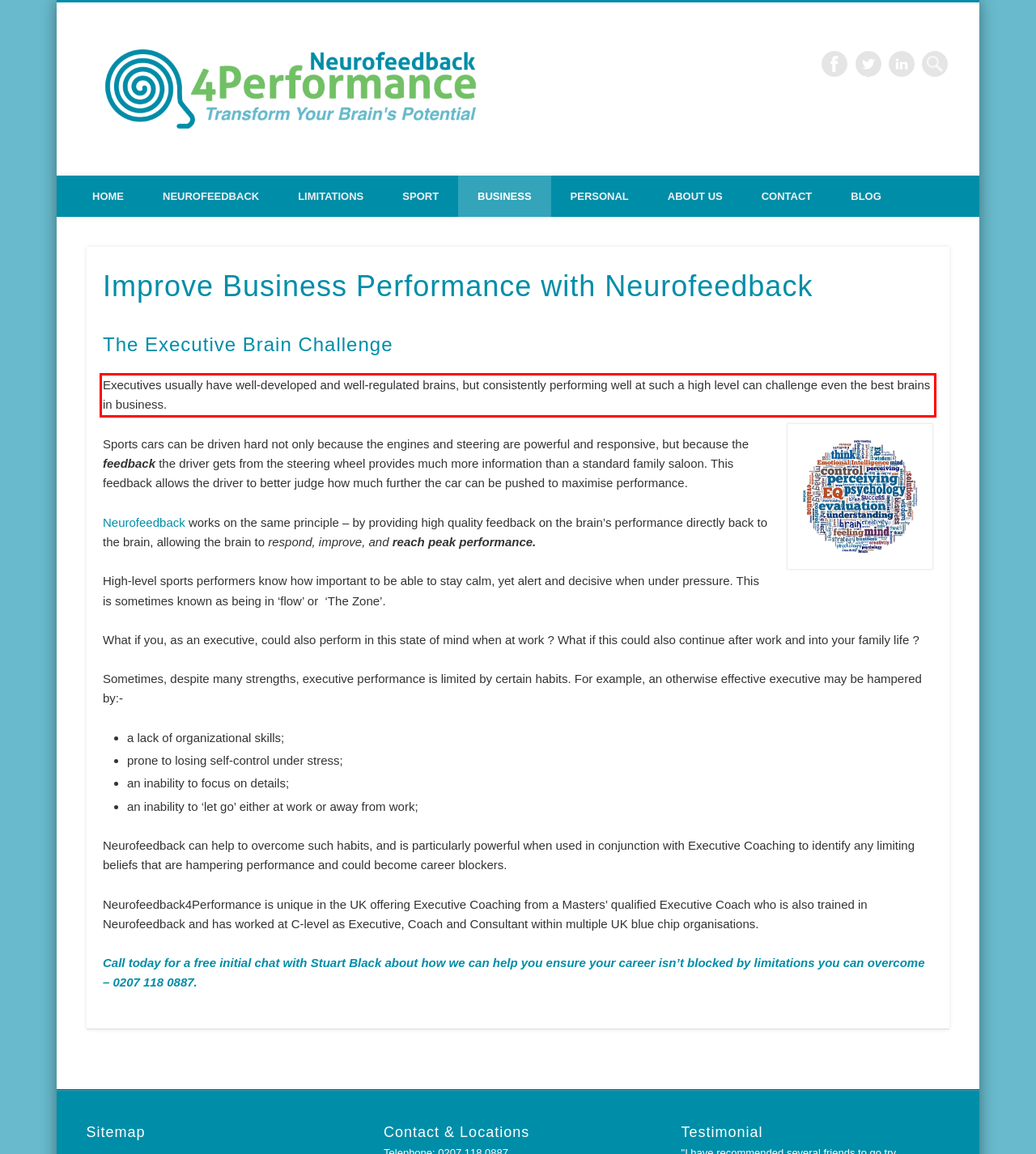You are presented with a screenshot containing a red rectangle. Extract the text found inside this red bounding box.

Executives usually have well-developed and well-regulated brains, but consistently performing well at such a high level can challenge even the best brains in business.